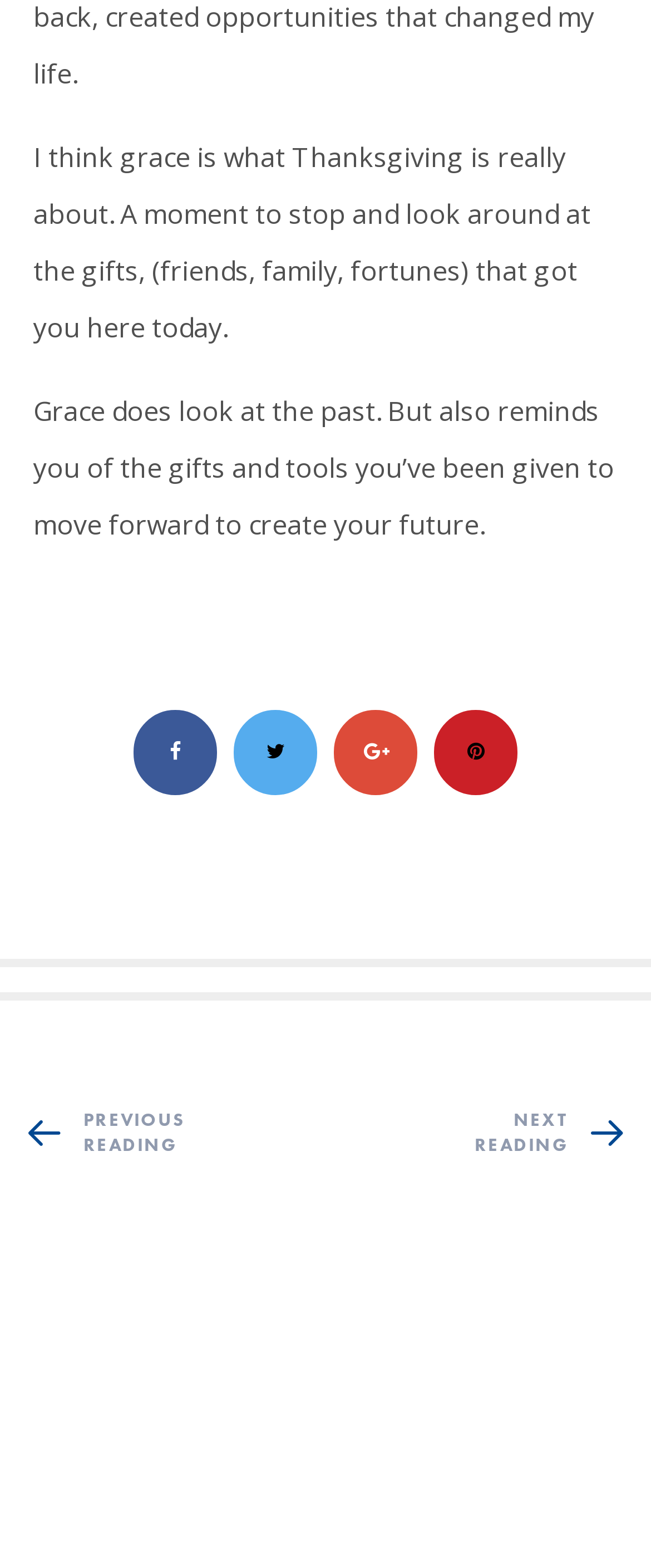How many paragraphs of text are there?
Provide a well-explained and detailed answer to the question.

There are two paragraphs of text, which discuss the concept of grace and its relation to Thanksgiving.